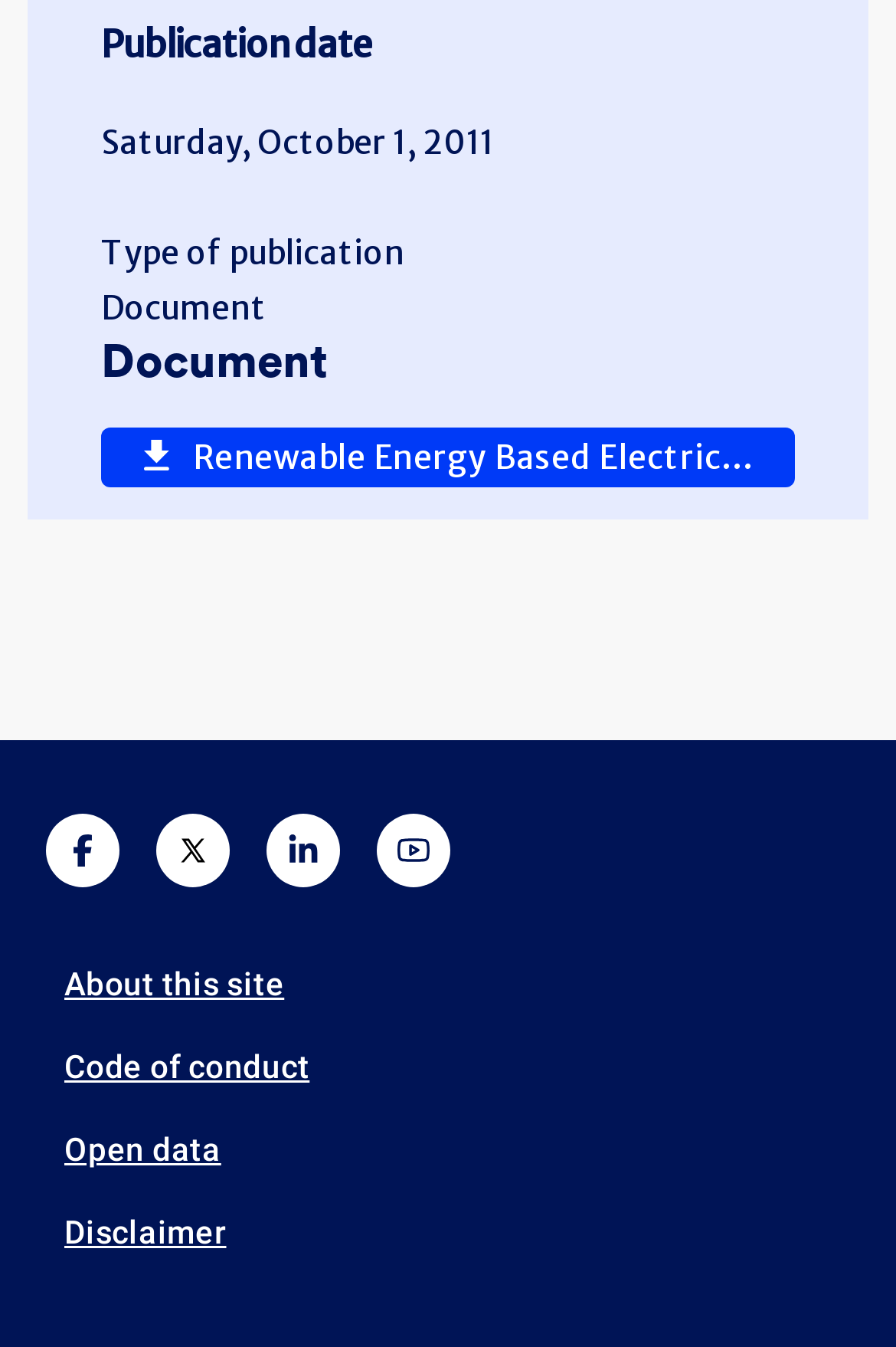Identify the bounding box of the UI element that matches this description: "About this site".

[0.051, 0.7, 0.949, 0.761]